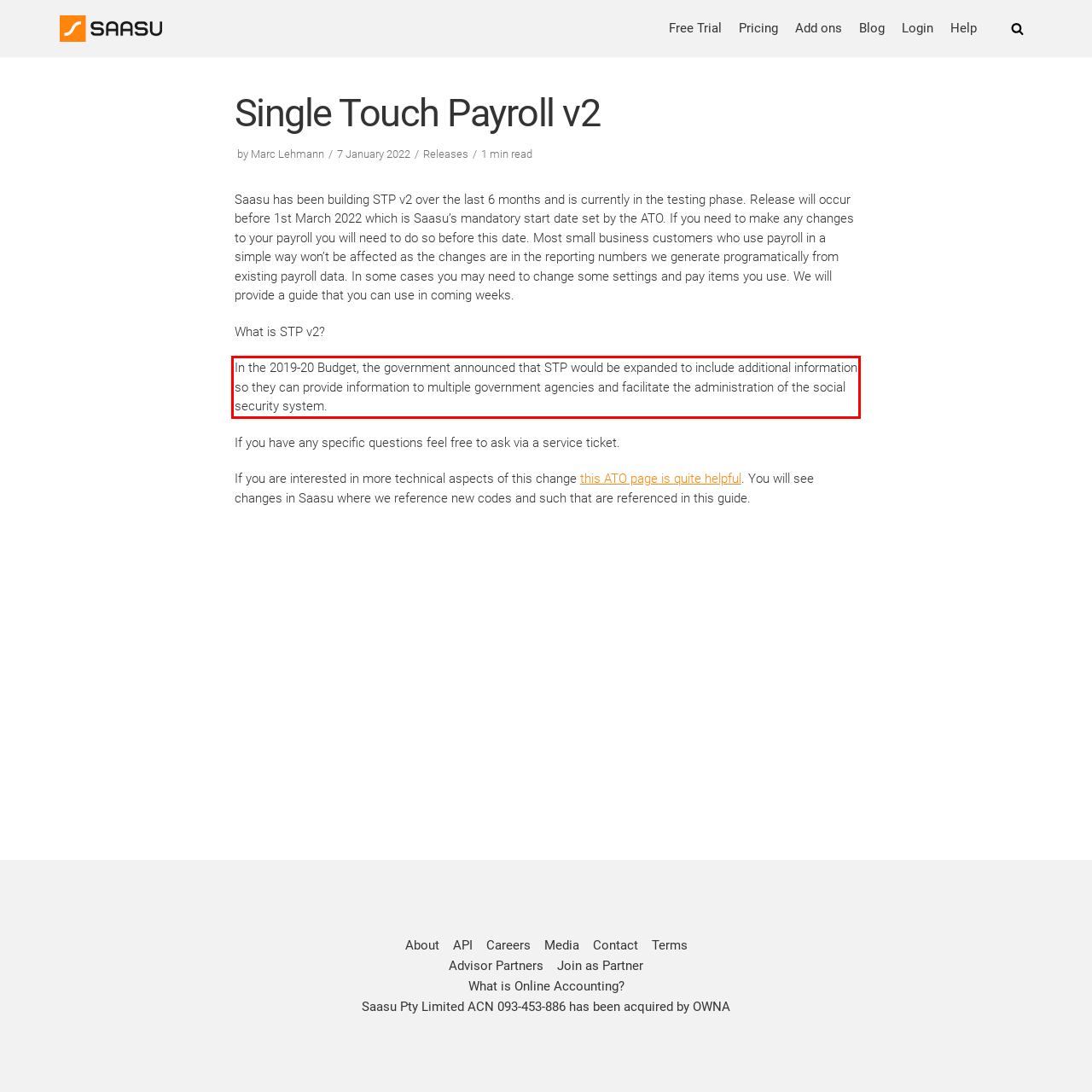Please take the screenshot of the webpage, find the red bounding box, and generate the text content that is within this red bounding box.

In the 2019-20 Budget, the government announced that STP would be expanded to include additional information so they can provide information to multiple government agencies and facilitate the administration of the social security system.